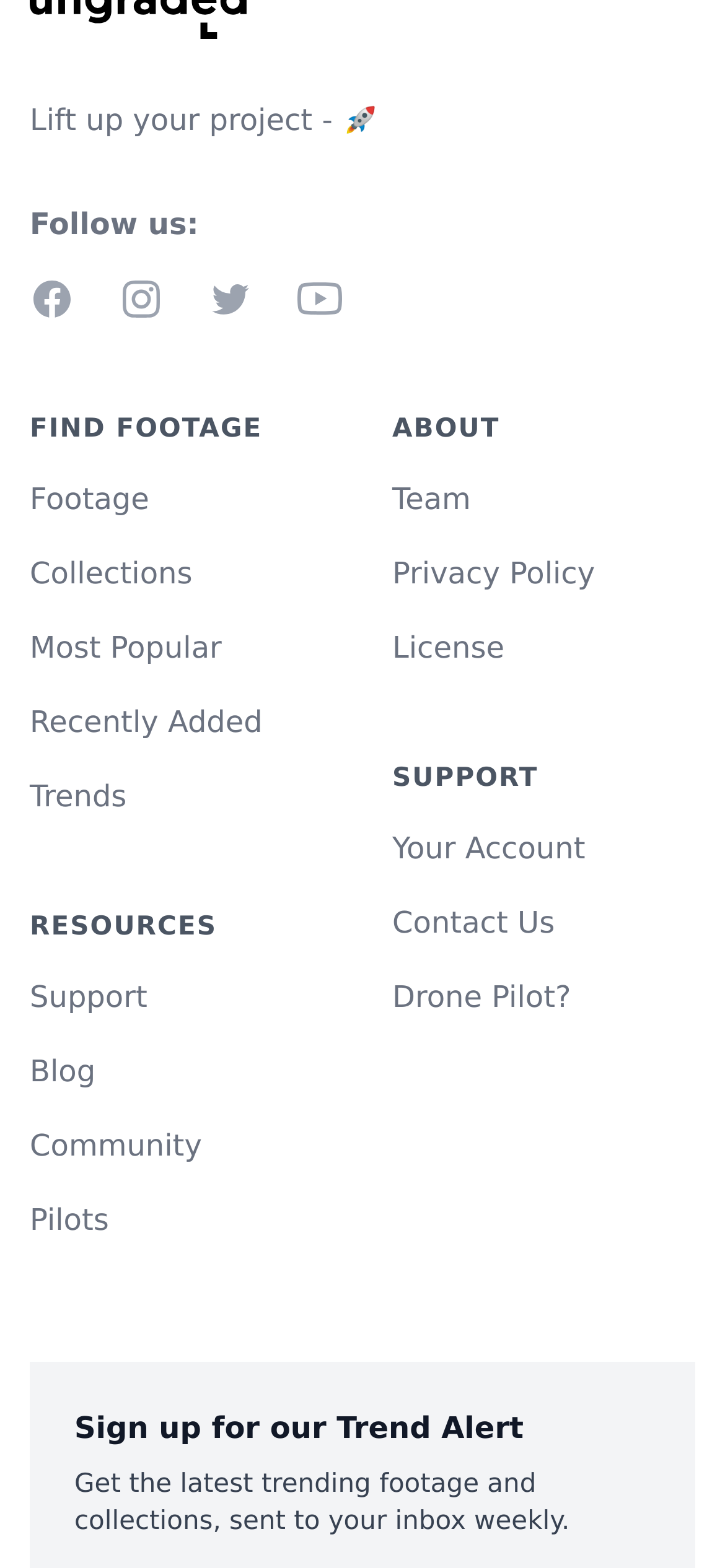Identify the bounding box coordinates of the region that needs to be clicked to carry out this instruction: "Get the latest trending footage". Provide these coordinates as four float numbers ranging from 0 to 1, i.e., [left, top, right, bottom].

[0.103, 0.897, 0.897, 0.925]